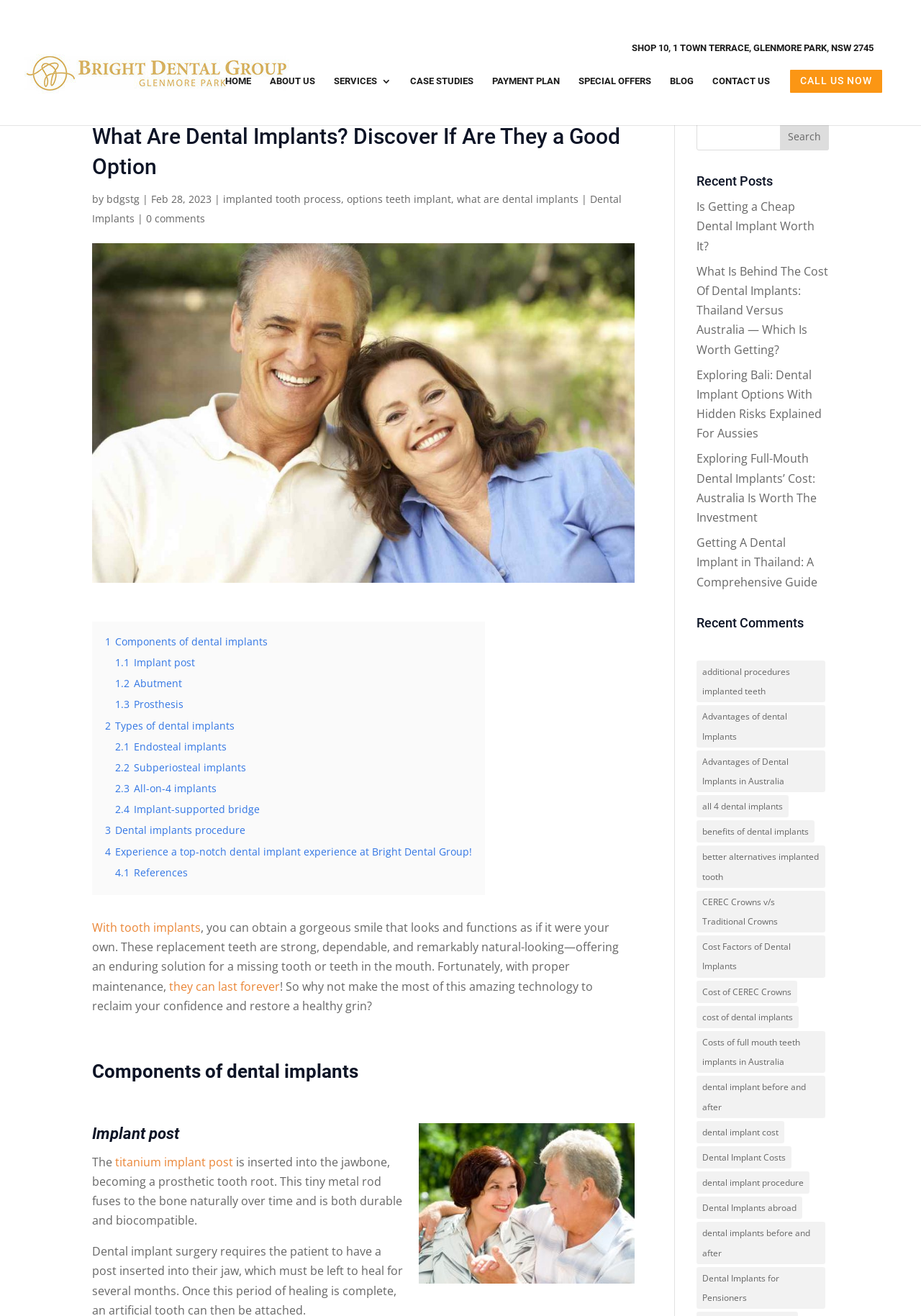Can you give a detailed response to the following question using the information from the image? What is the name of the dental group?

I found the answer by looking at the top-left corner of the webpage, where there is a logo and a text 'Bright Dental Group'. This is likely the name of the dental group.